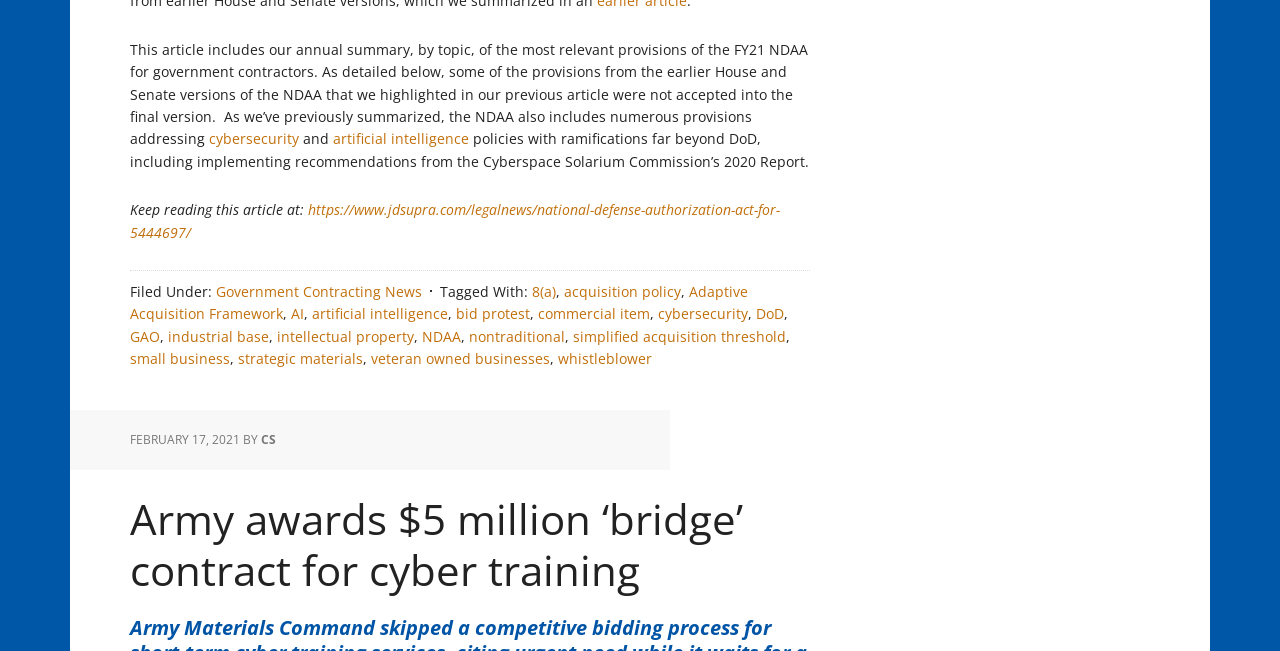What is the main theme of the article?
Provide a detailed and well-explained answer to the question.

The main theme of the article can be determined by reading the content of the article, which discusses the National Defense Authorization Act and its provisions related to government contracting.